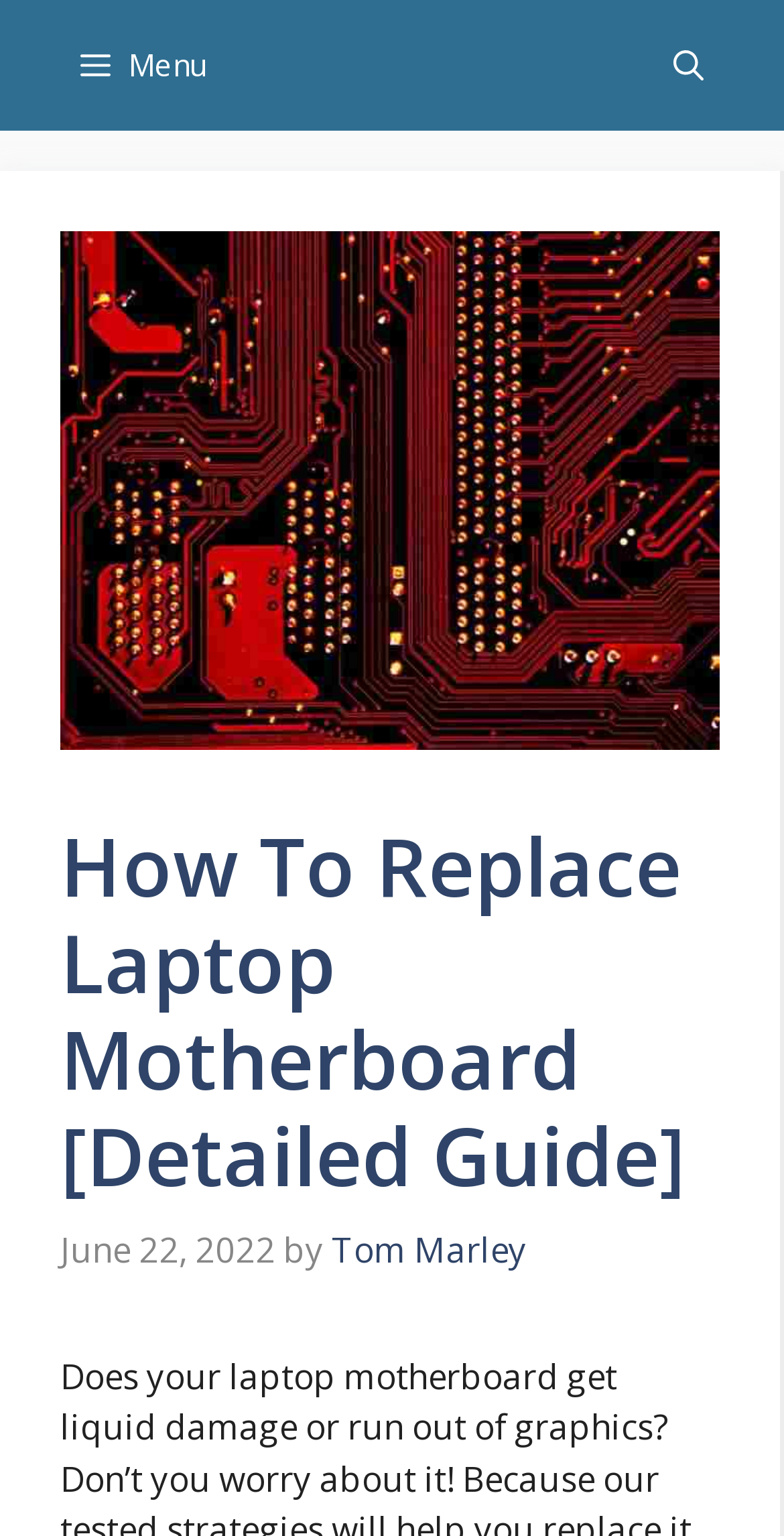Who is the author of the article?
Refer to the image and give a detailed answer to the question.

I found the author's name by looking at the link element next to the 'by' text, which contains the text 'Tom Marley'.